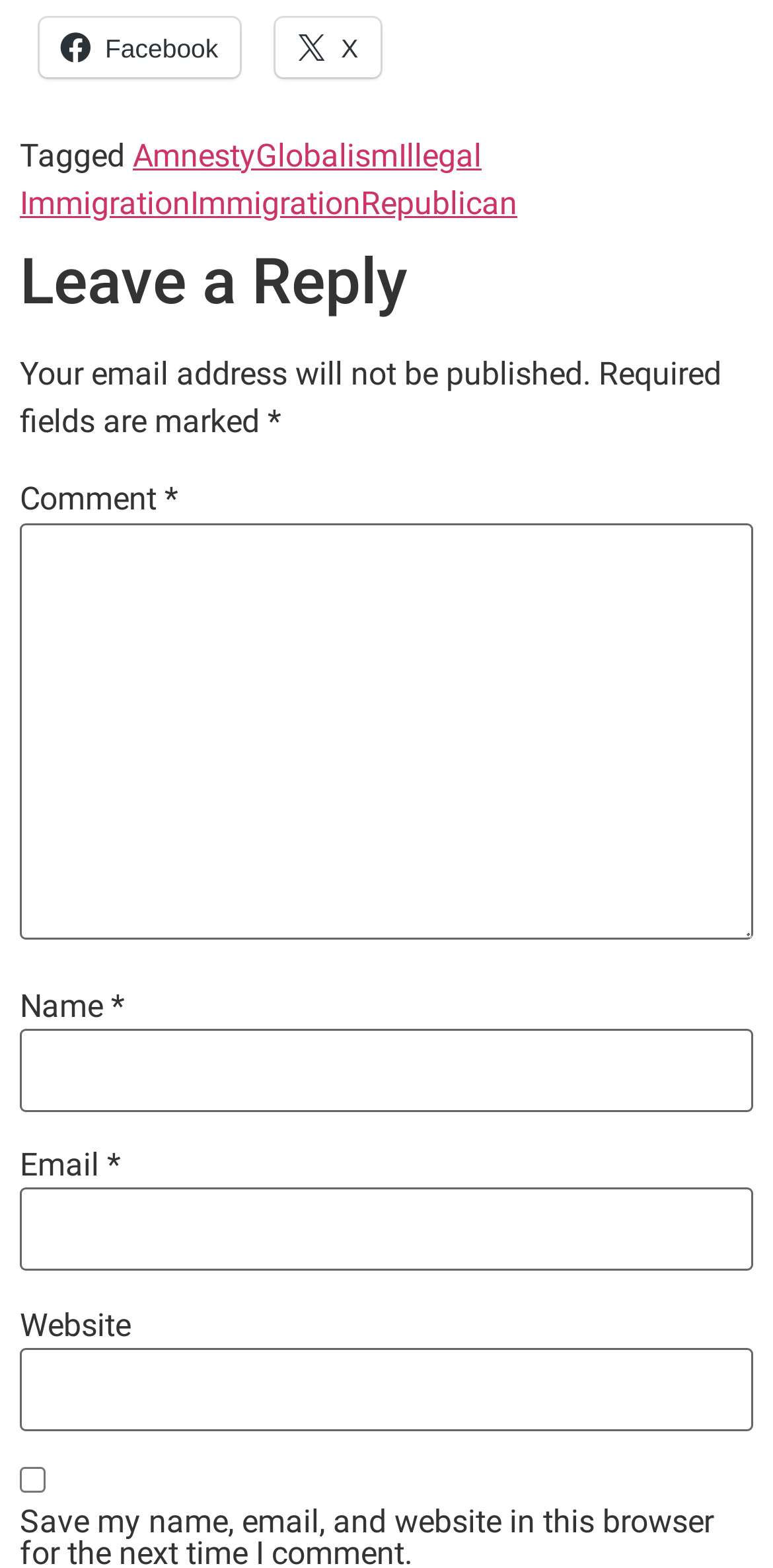Can you pinpoint the bounding box coordinates for the clickable element required for this instruction: "Enter a comment"? The coordinates should be four float numbers between 0 and 1, i.e., [left, top, right, bottom].

[0.026, 0.333, 0.974, 0.599]